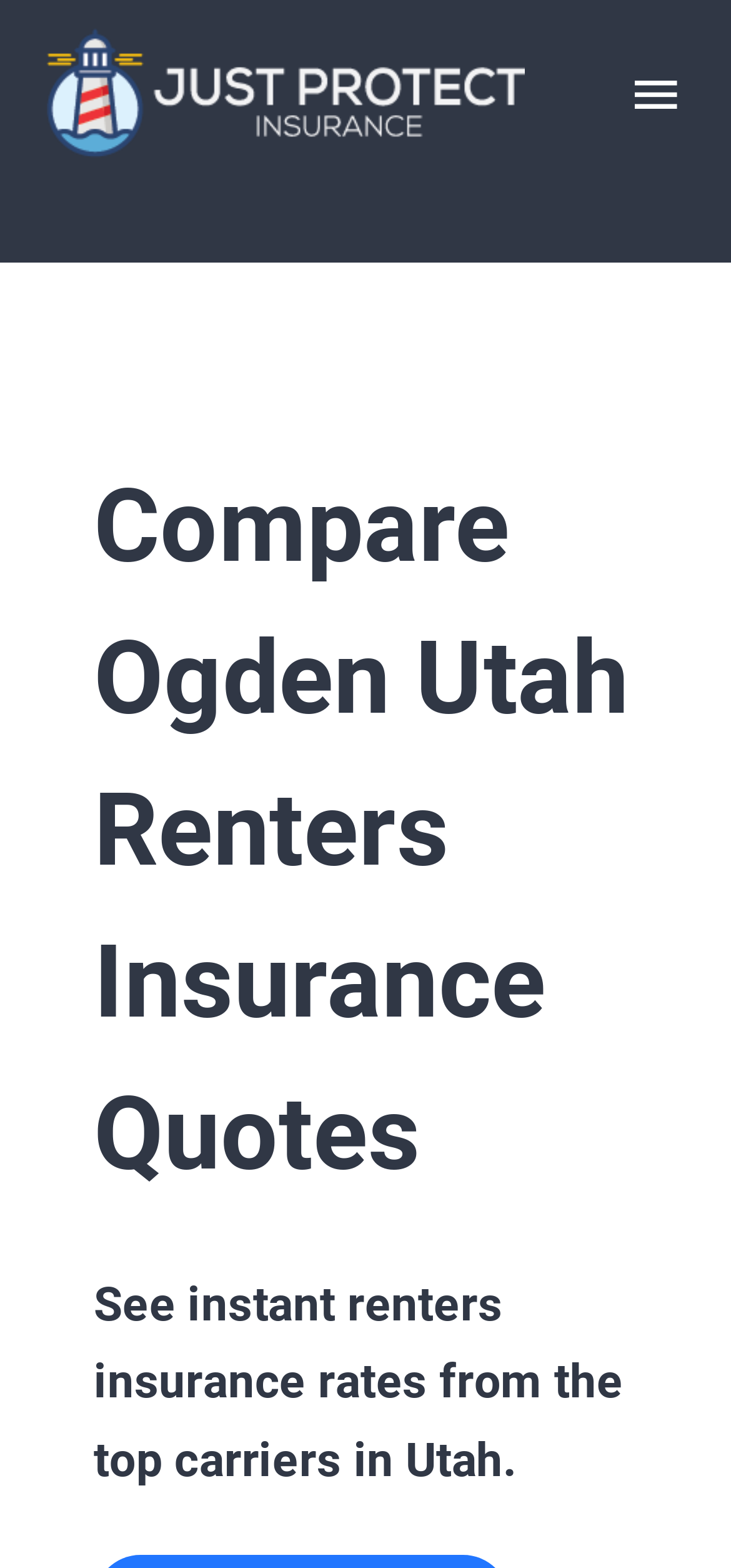Given the webpage screenshot, identify the bounding box of the UI element that matches this description: "BLOG".

[0.0, 0.425, 1.0, 0.503]